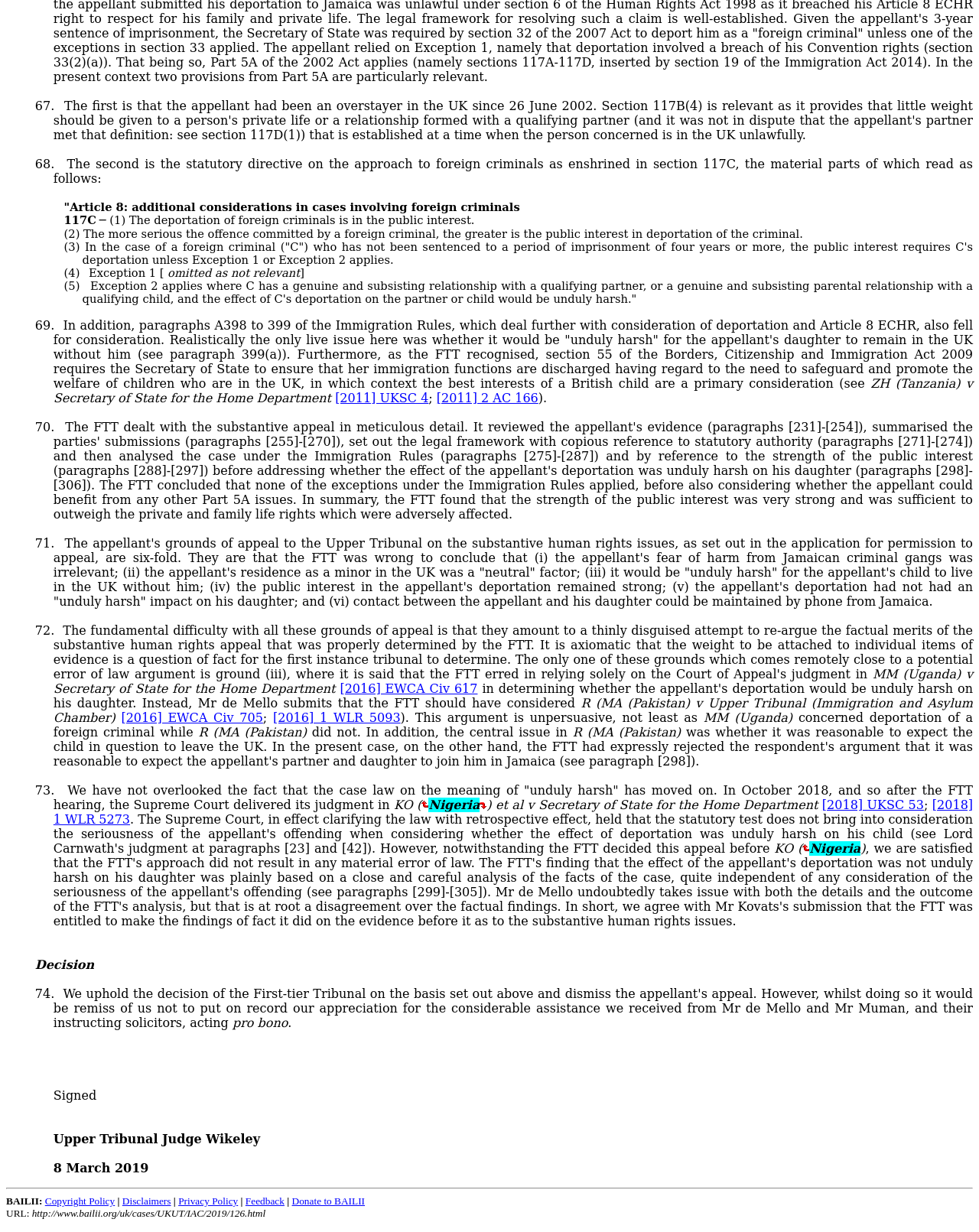Show the bounding box coordinates for the element that needs to be clicked to execute the following instruction: "Click the link to read the judgment in KO (Nigeria) et al v Secretary of State for the Home Department". Provide the coordinates in the form of four float numbers between 0 and 1, i.e., [left, top, right, bottom].

[0.84, 0.647, 0.944, 0.659]